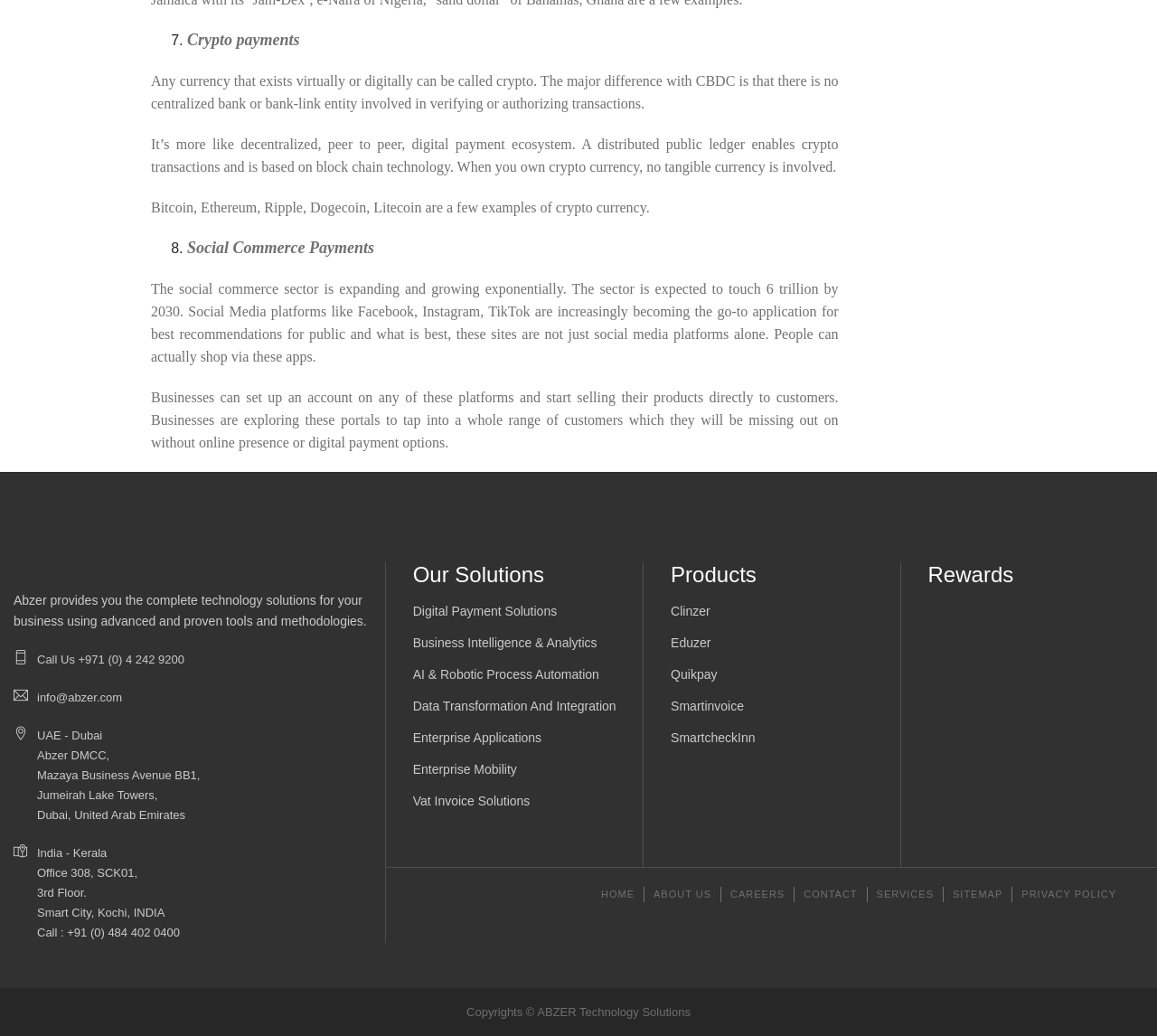Determine the bounding box coordinates for the region that must be clicked to execute the following instruction: "Click on Digital Payment Solutions".

[0.357, 0.575, 0.544, 0.606]